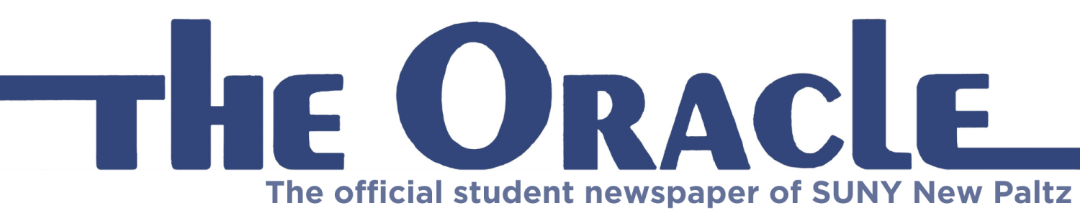Carefully examine the image and provide an in-depth answer to the question: What is the purpose of the newspaper?

The purpose of the newspaper can be inferred from the caption, which states that the visual representation reflects the newspaper's role in providing news and information relevant to students and faculty at SUNY New Paltz, indicating its primary function.